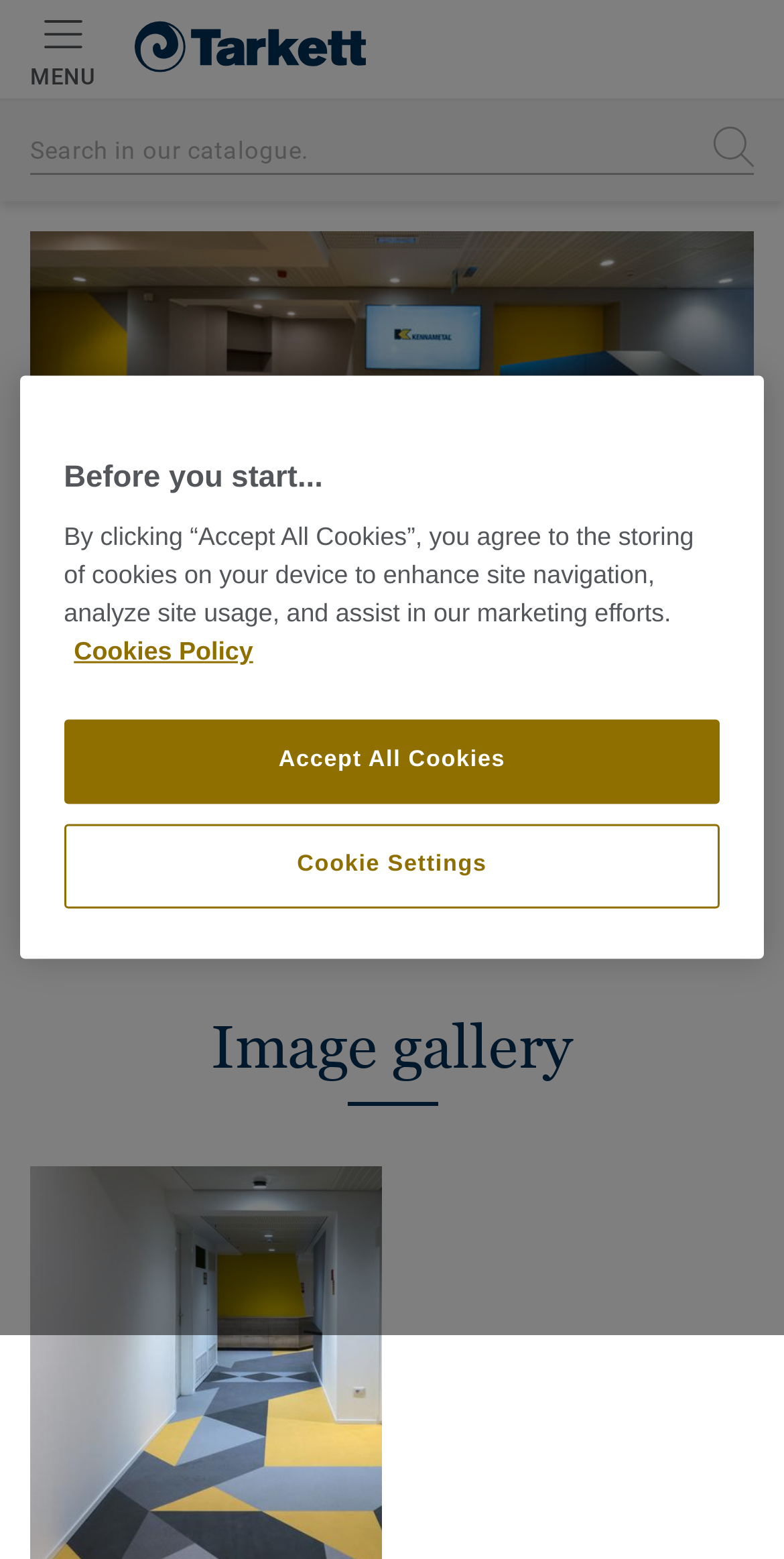Determine the bounding box coordinates for the UI element matching this description: "name="search[body]" placeholder="Search in our catalogue."".

[0.038, 0.081, 0.962, 0.112]